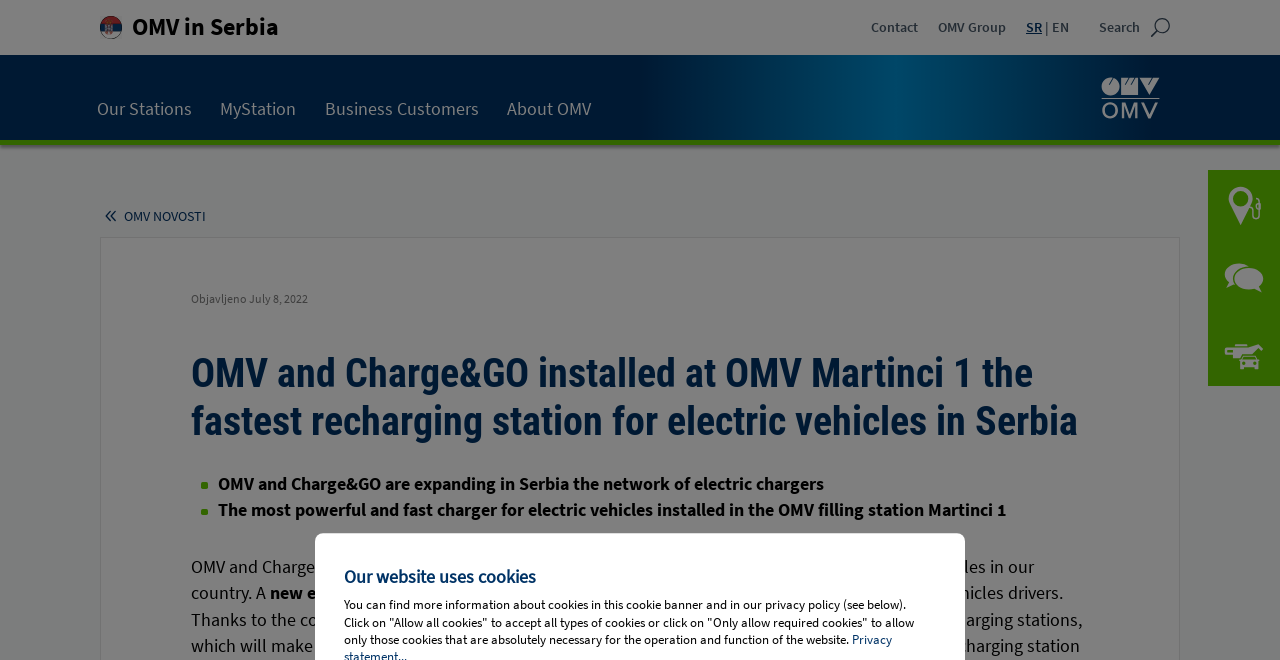Please determine the bounding box coordinates of the element to click in order to execute the following instruction: "Go to OMV in Serbia". The coordinates should be four float numbers between 0 and 1, specified as [left, top, right, bottom].

[0.103, 0.022, 0.218, 0.062]